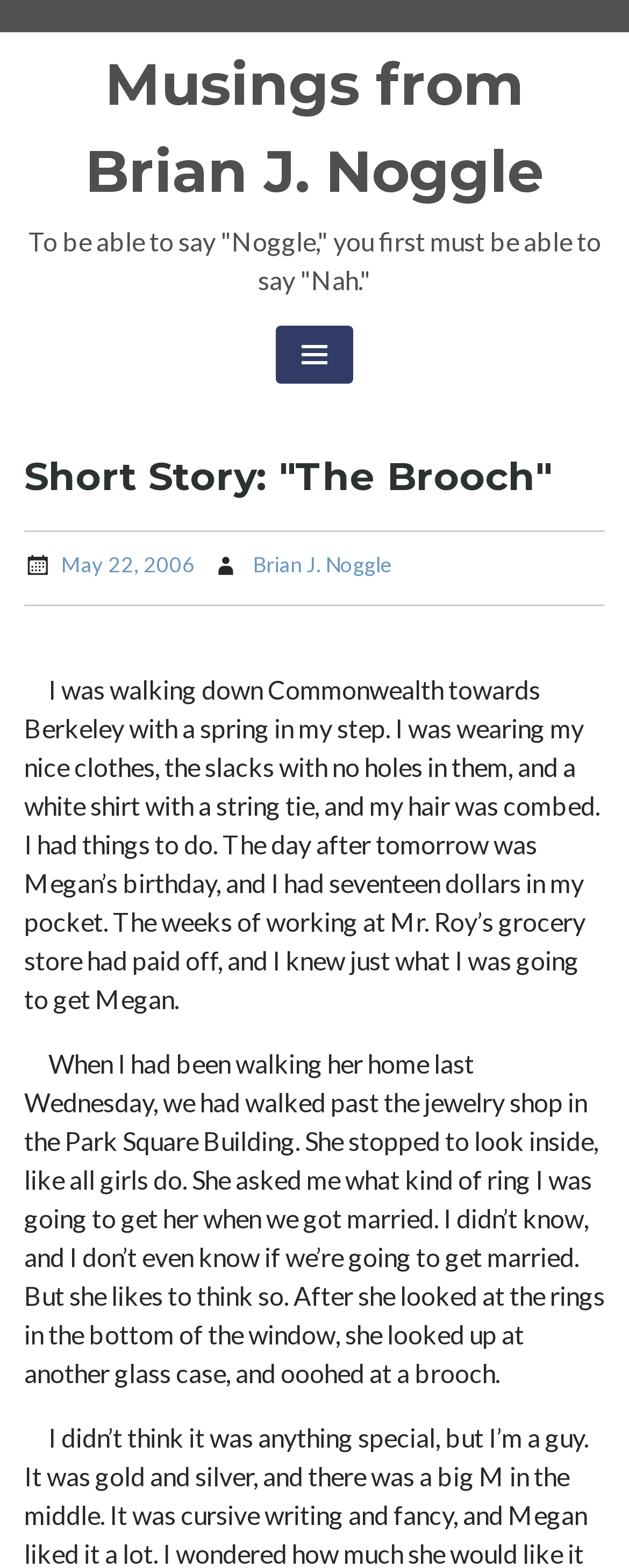What is the date of the story?
Provide a well-explained and detailed answer to the question.

The date of the story can be found in the link 'May 22, 2006' which is located in the header section of the webpage, indicating that the story was published or written on this date.